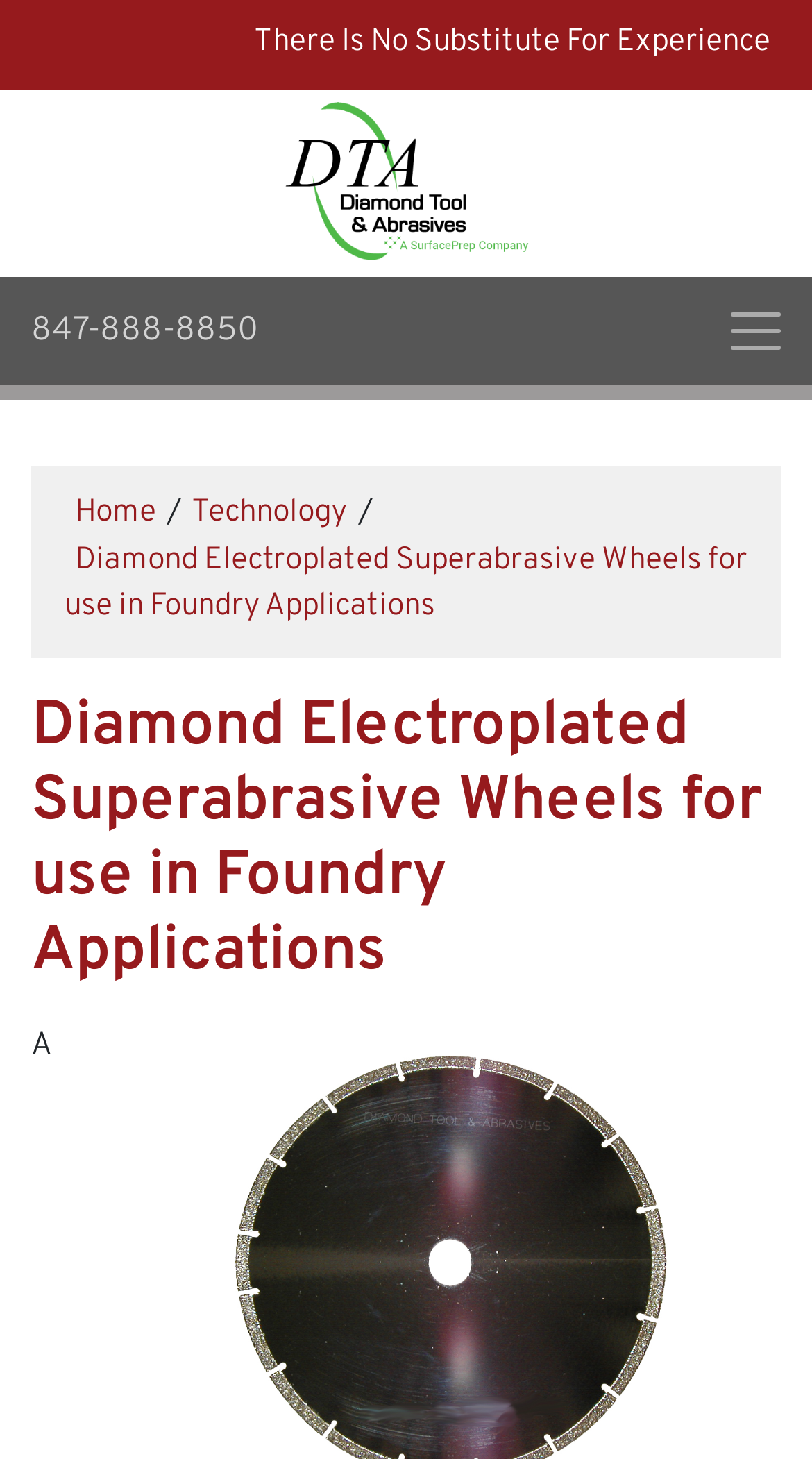Using the element description: "parent_node: 847-888-8850 aria-label="Toggle navigation"", determine the bounding box coordinates. The coordinates should be in the format [left, top, right, bottom], with values between 0 and 1.

[0.862, 0.199, 1.0, 0.253]